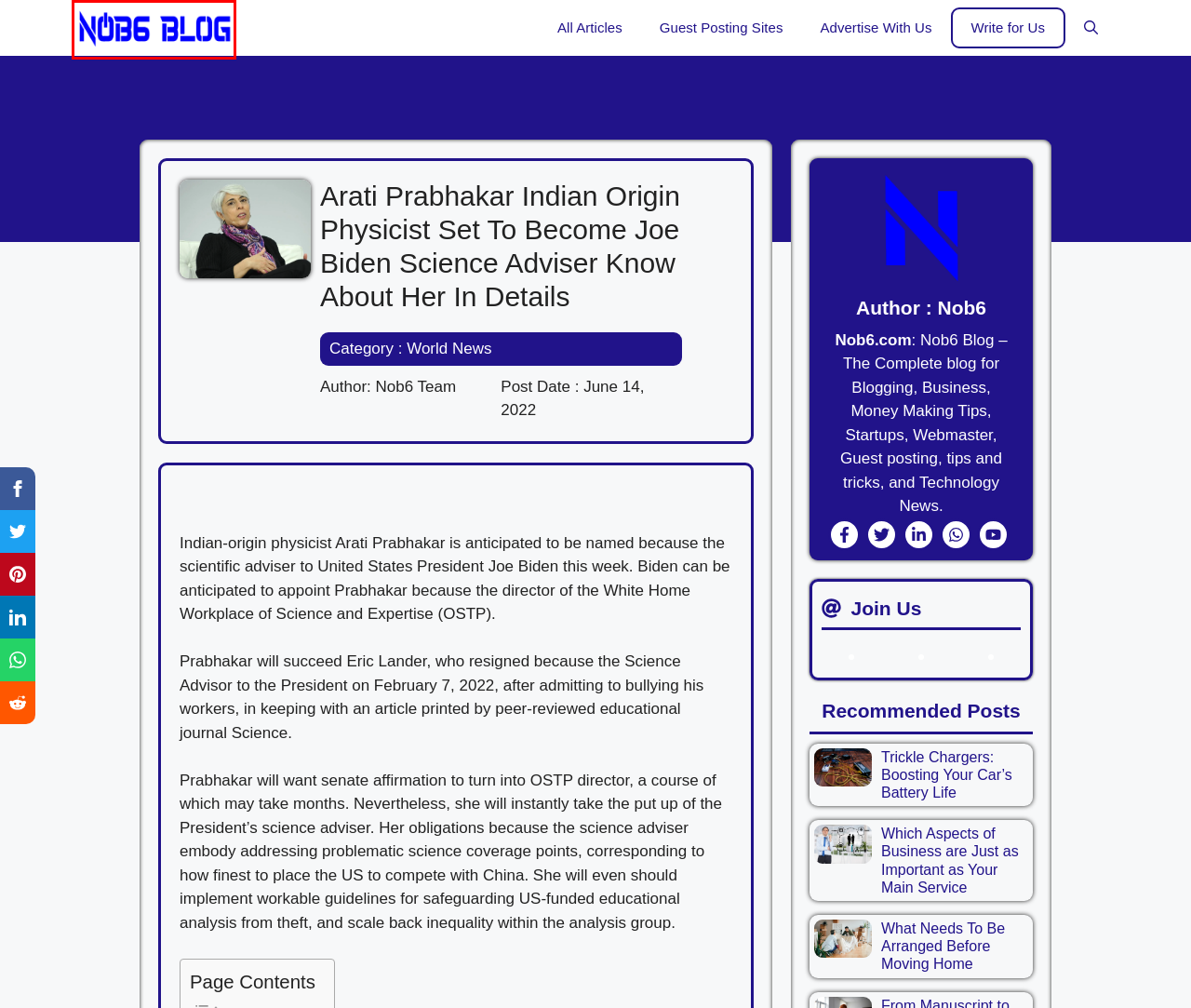Given a screenshot of a webpage with a red bounding box around a UI element, please identify the most appropriate webpage description that matches the new webpage after you click on the element. Here are the candidates:
A. Guest Posting Sites – High Authority Guest Blogging Sites - <Nob6 Blog>
B. Write for Us - Webmaster's, Technology News and Updates - <Nob6 Blog>
C. Which Aspects of Business are Just as Important as Your Main Service - <Nob6 Blog>
D. Advertise With Us - <Nob6 Blog>
E. What Needs To Be Arranged Before Moving Home - <Nob6 Blog>
F. Trickle Chargers: Boosting Your Car's Battery Life - <Nob6 Blog>
G. Nob6 Blog - Blogging, Business and Technology News - <Nob6 Blog>
H. List of Articles - <Nob6 Blog>

G